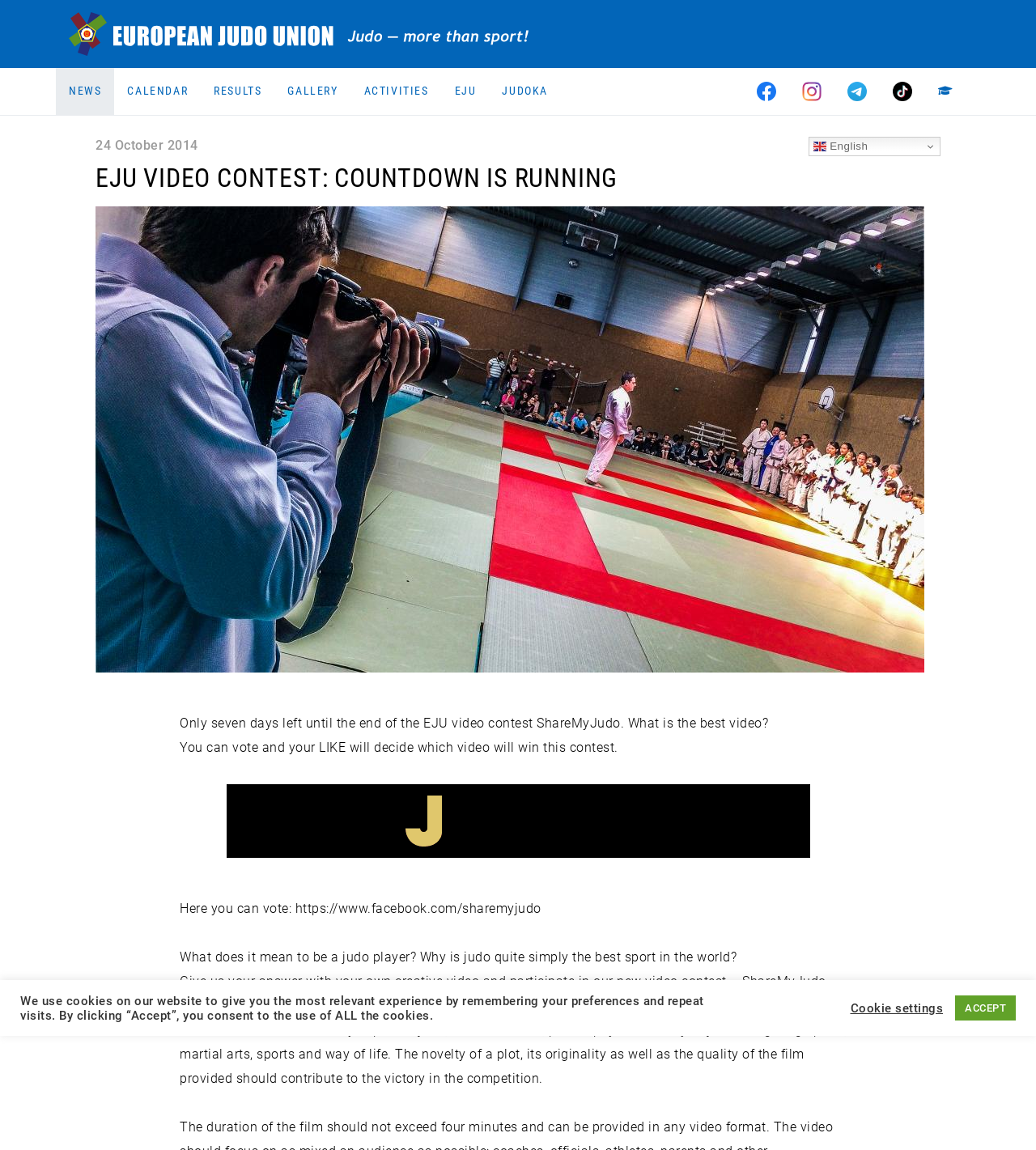Locate the bounding box coordinates of the area you need to click to fulfill this instruction: 'Go to the NEWS page'. The coordinates must be in the form of four float numbers ranging from 0 to 1: [left, top, right, bottom].

[0.054, 0.059, 0.11, 0.1]